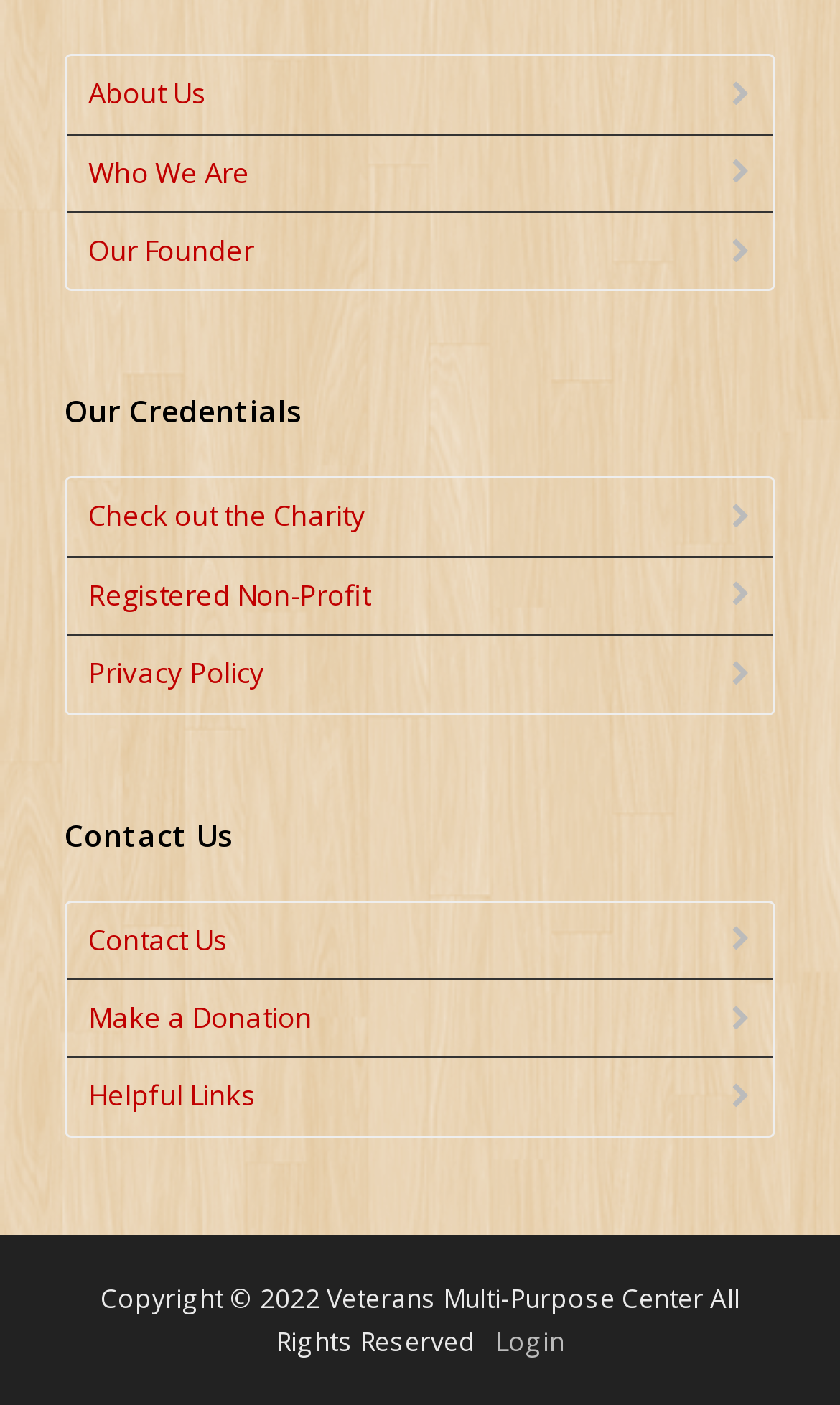What is the name of the founder of the organization?
From the details in the image, answer the question comprehensively.

Although there is a link 'Our Founder', the name of the founder is not specified on the webpage.